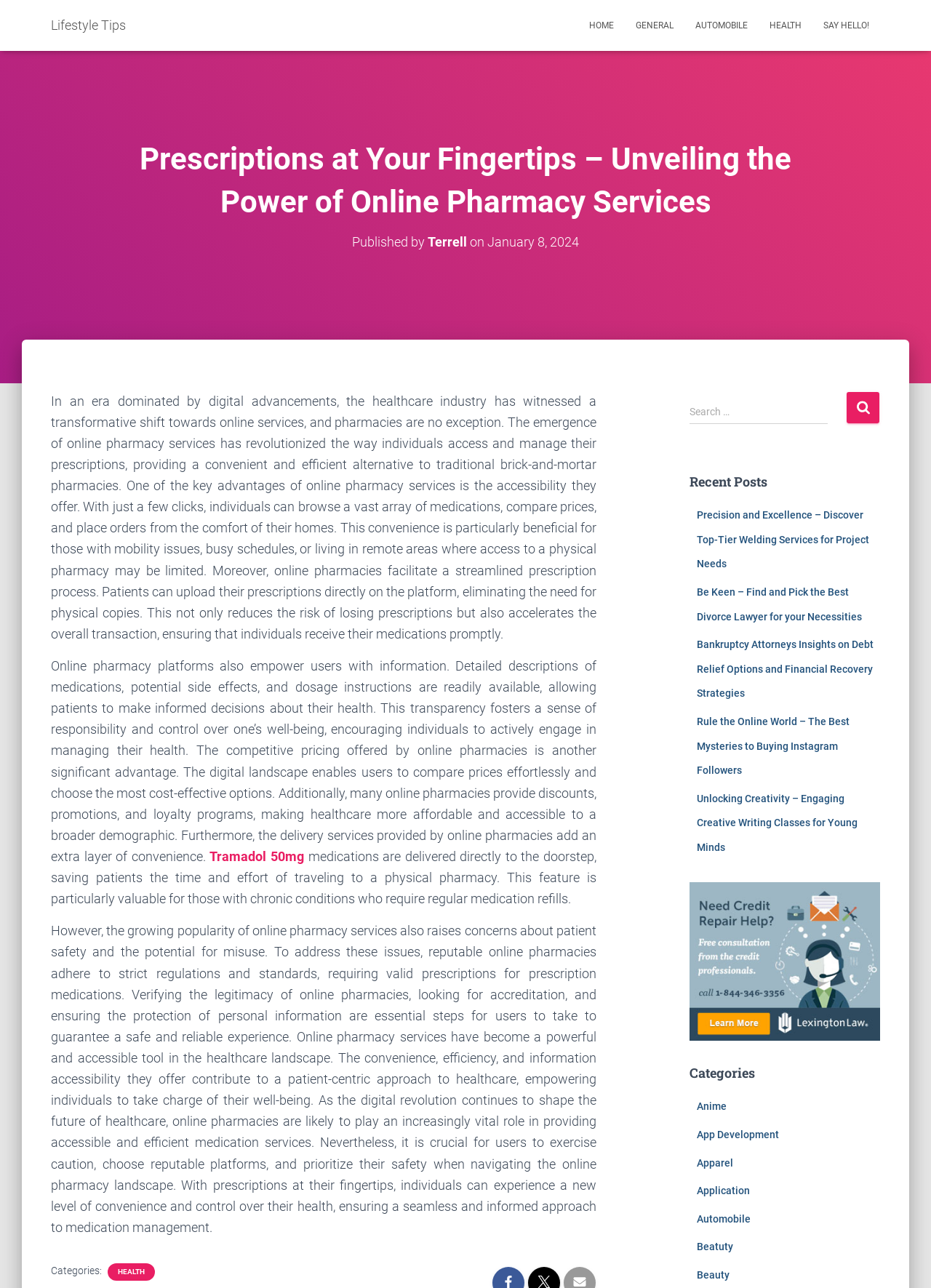What can users do with online pharmacy services?
Examine the webpage screenshot and provide an in-depth answer to the question.

According to the webpage, online pharmacy services allow users to browse a vast array of medications, compare prices, and place orders from the comfort of their own homes. This convenience is particularly beneficial for those with mobility issues, busy schedules, or living in remote areas where access to a physical pharmacy may be limited.